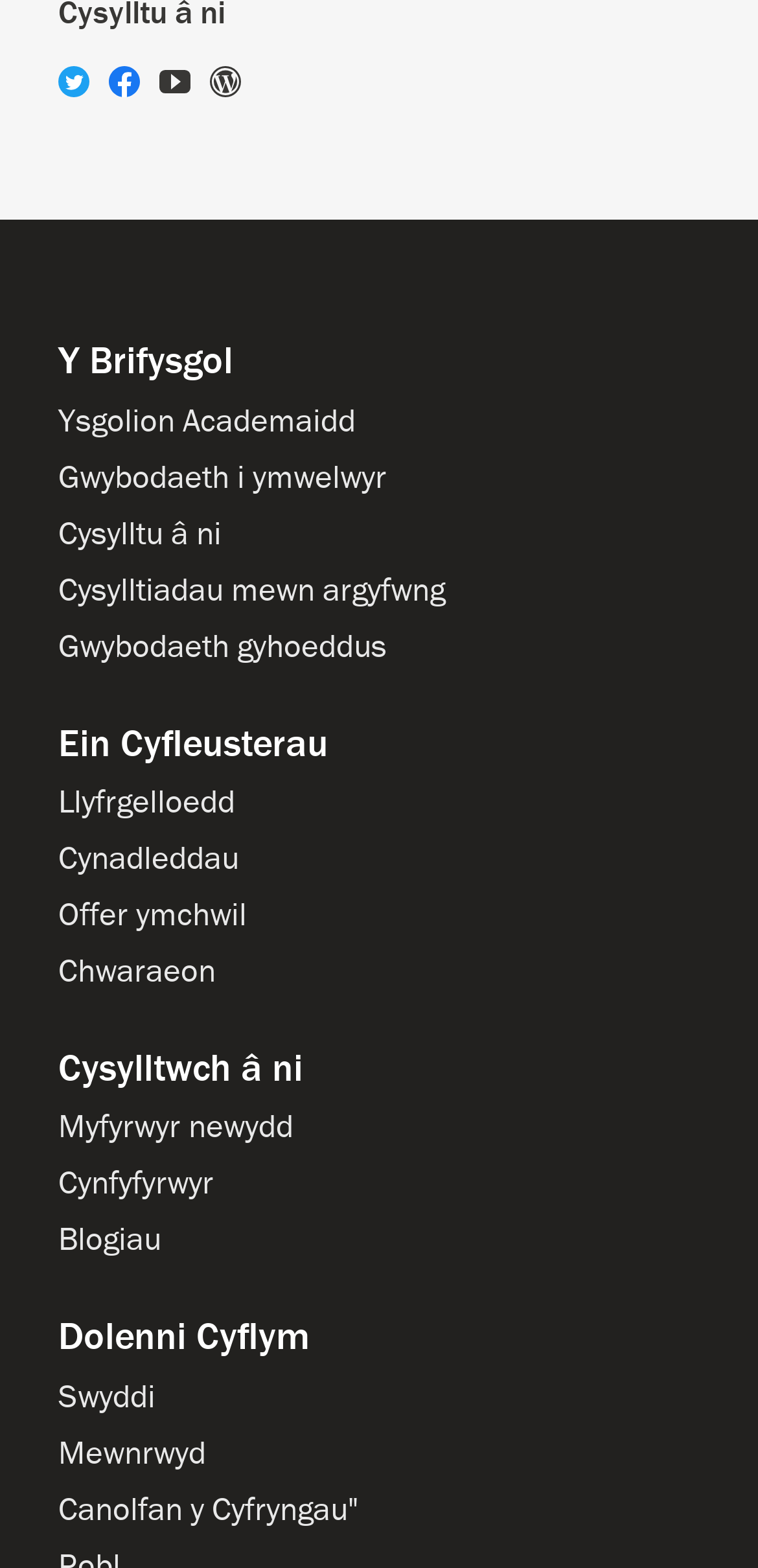Extract the bounding box coordinates for the UI element described as: "Gwybodaeth gyhoeddus".

[0.077, 0.4, 0.51, 0.425]